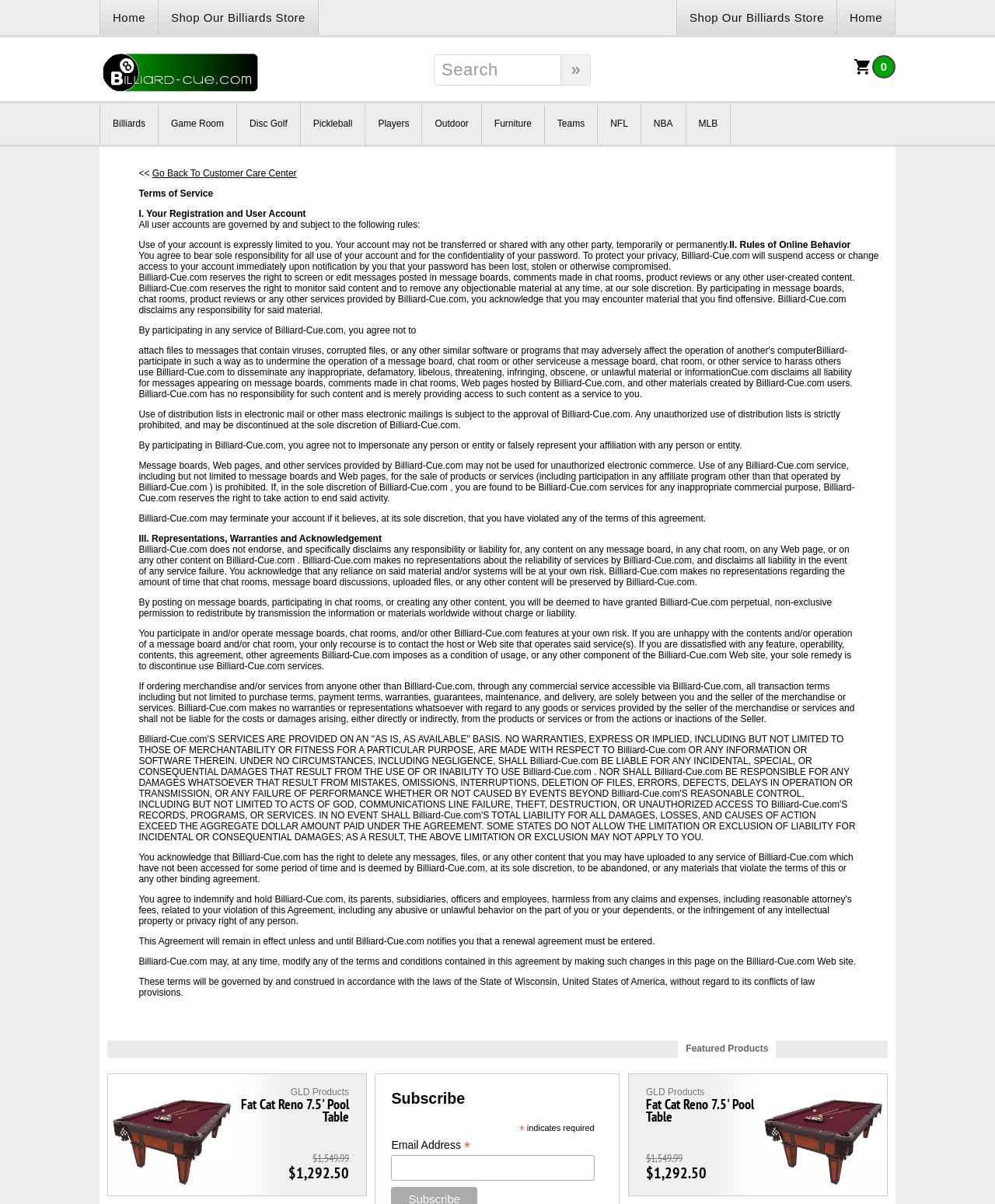Specify the bounding box coordinates of the area that needs to be clicked to achieve the following instruction: "Go to the 'Billiards Glossary'".

[0.777, 0.029, 0.9, 0.058]